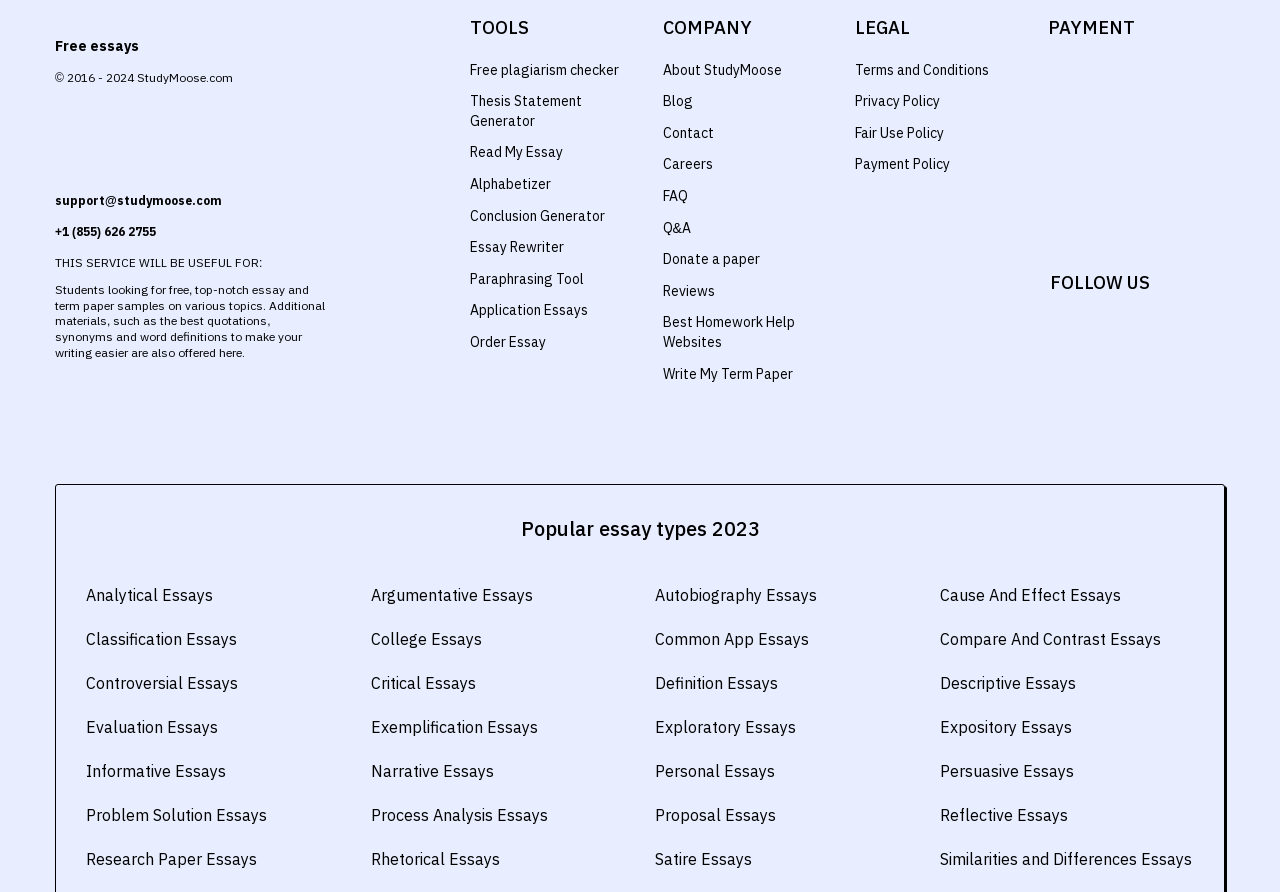Give a short answer using one word or phrase for the question:
How can users contact the company?

Through support email or phone number